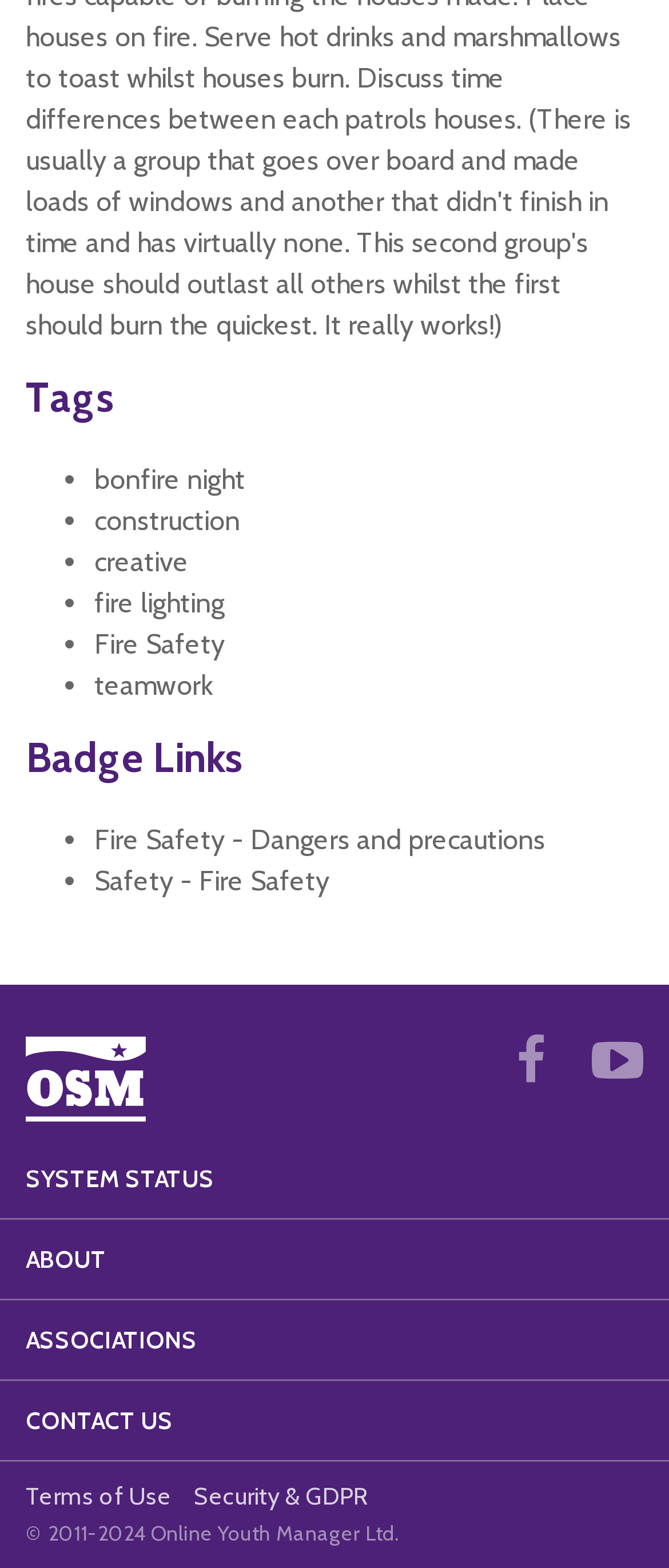Determine the bounding box coordinates for the area that needs to be clicked to fulfill this task: "Visit 'Online Scout Manager'". The coordinates must be given as four float numbers between 0 and 1, i.e., [left, top, right, bottom].

[0.038, 0.676, 0.269, 0.696]